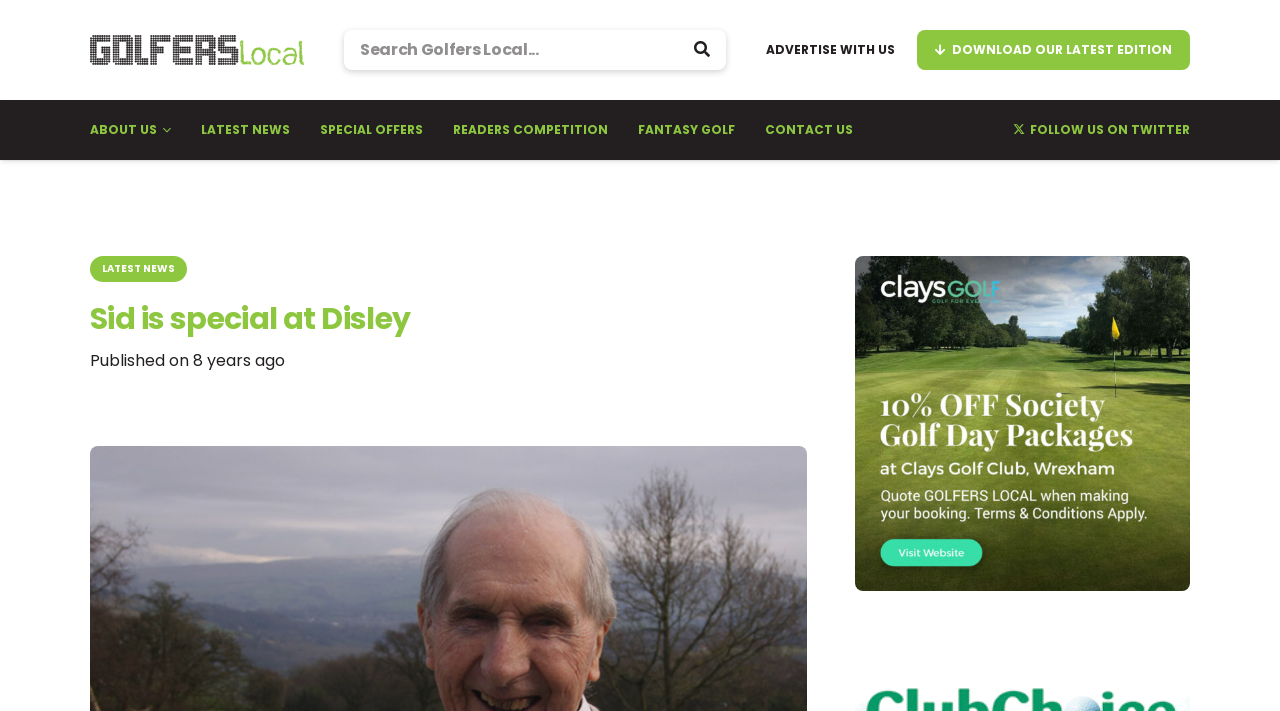Identify the bounding box coordinates of the clickable region to carry out the given instruction: "Visit the latest news page".

[0.145, 0.148, 0.238, 0.218]